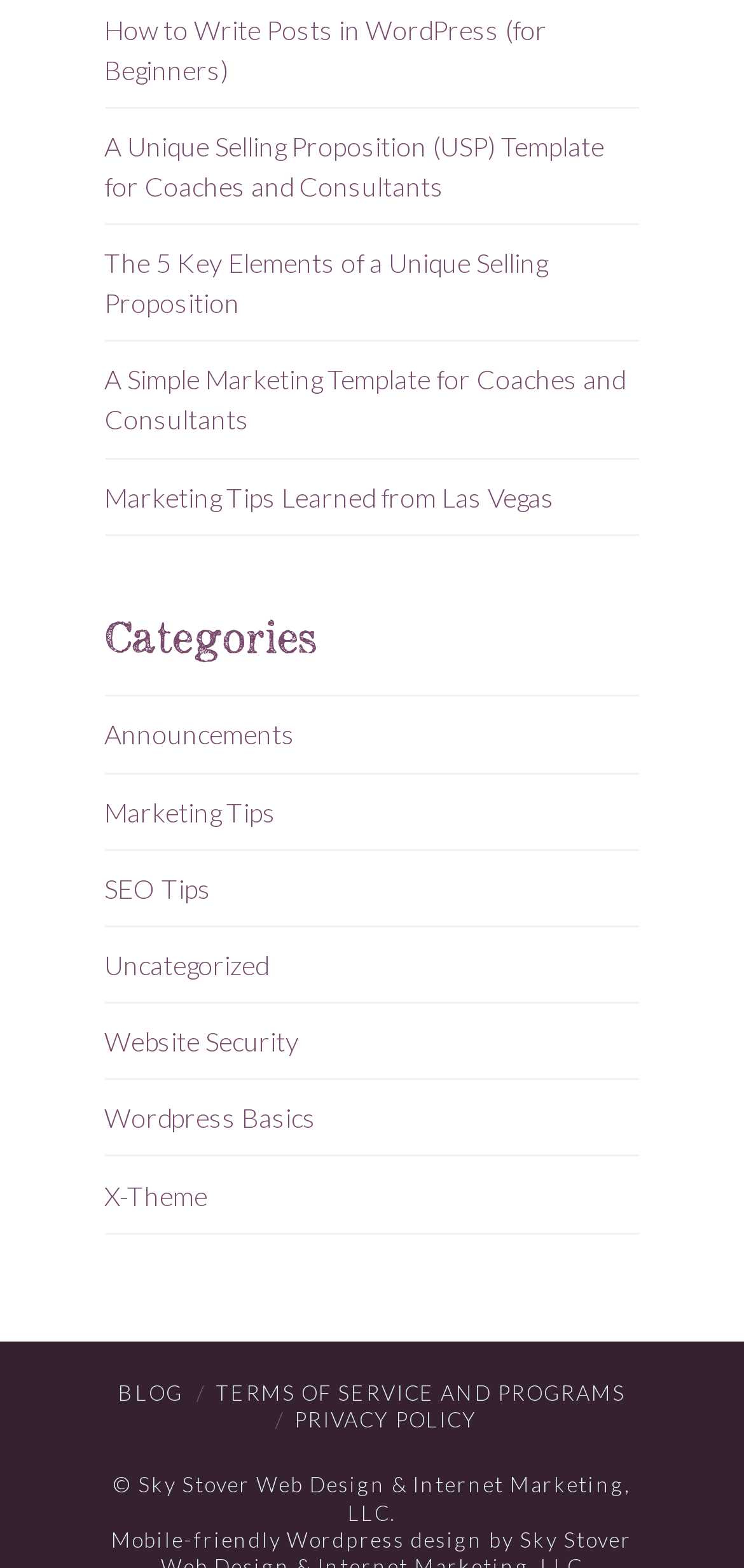Please identify the bounding box coordinates of the area that needs to be clicked to fulfill the following instruction: "view marketing tips."

[0.14, 0.505, 0.371, 0.53]